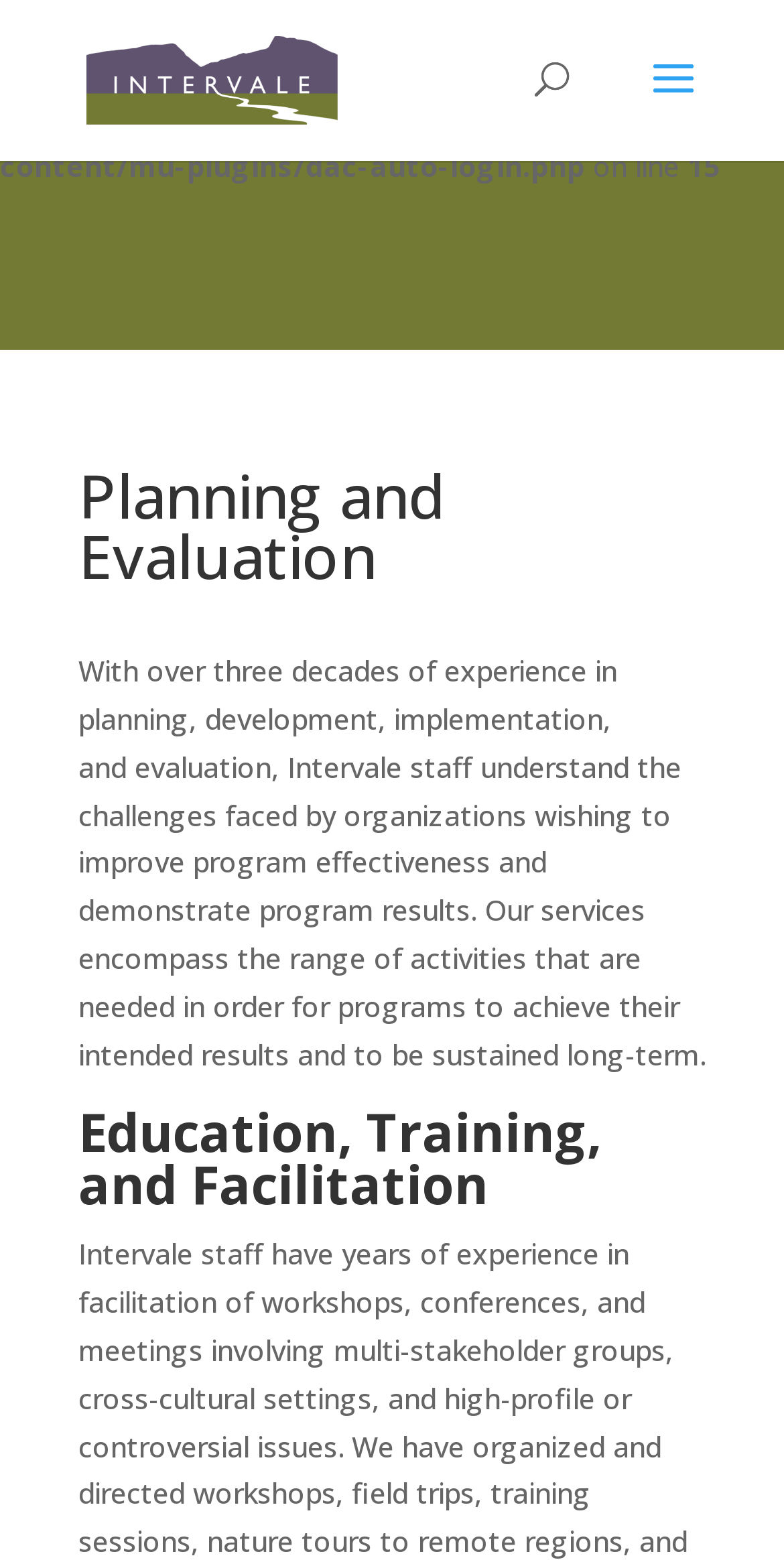Please answer the following question using a single word or phrase: 
What is the topic of the second heading?

Education, Training, and Facilitation